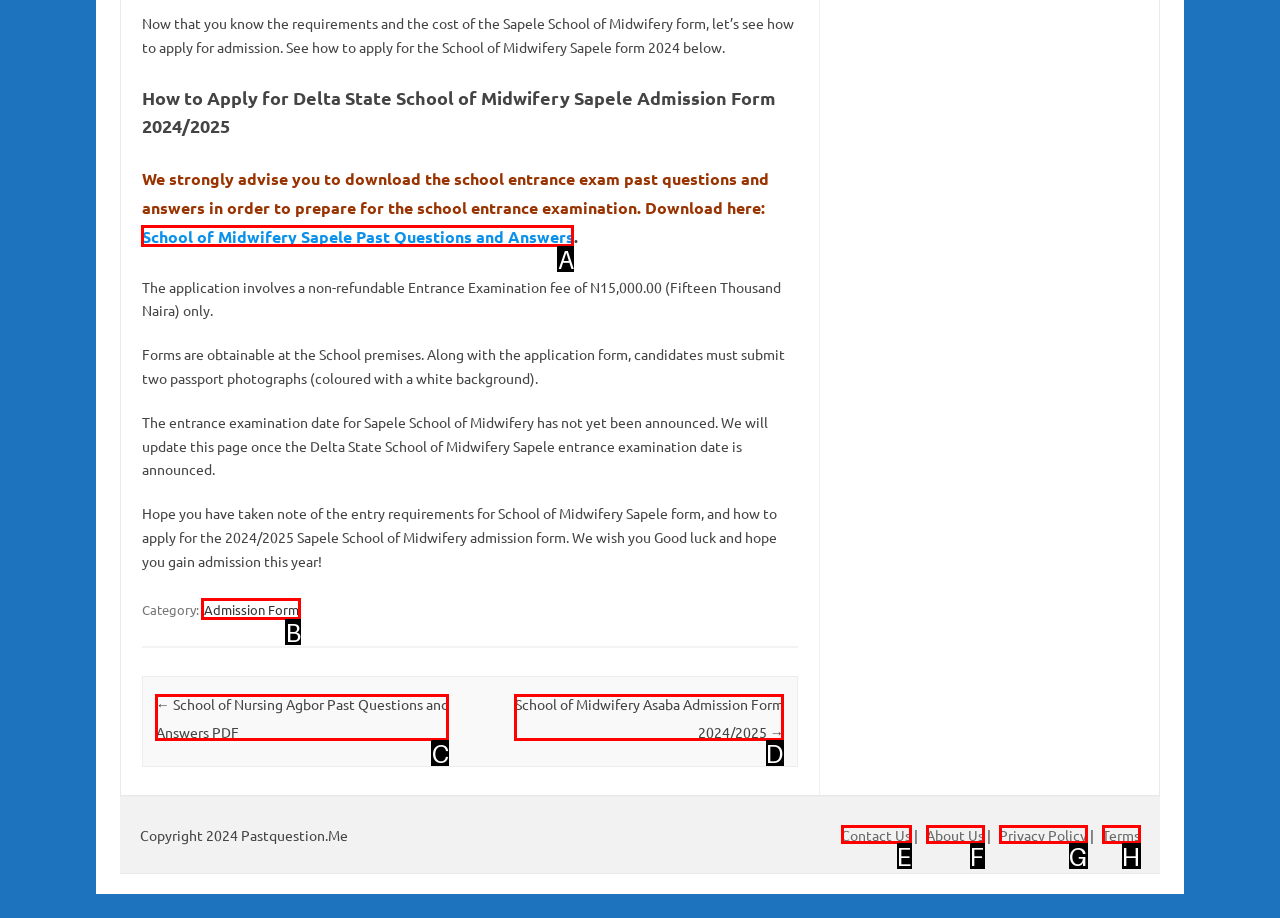Specify which HTML element I should click to complete this instruction: Visit School of Midwifery Asaba Admission Form 2024/2025 Answer with the letter of the relevant option.

D